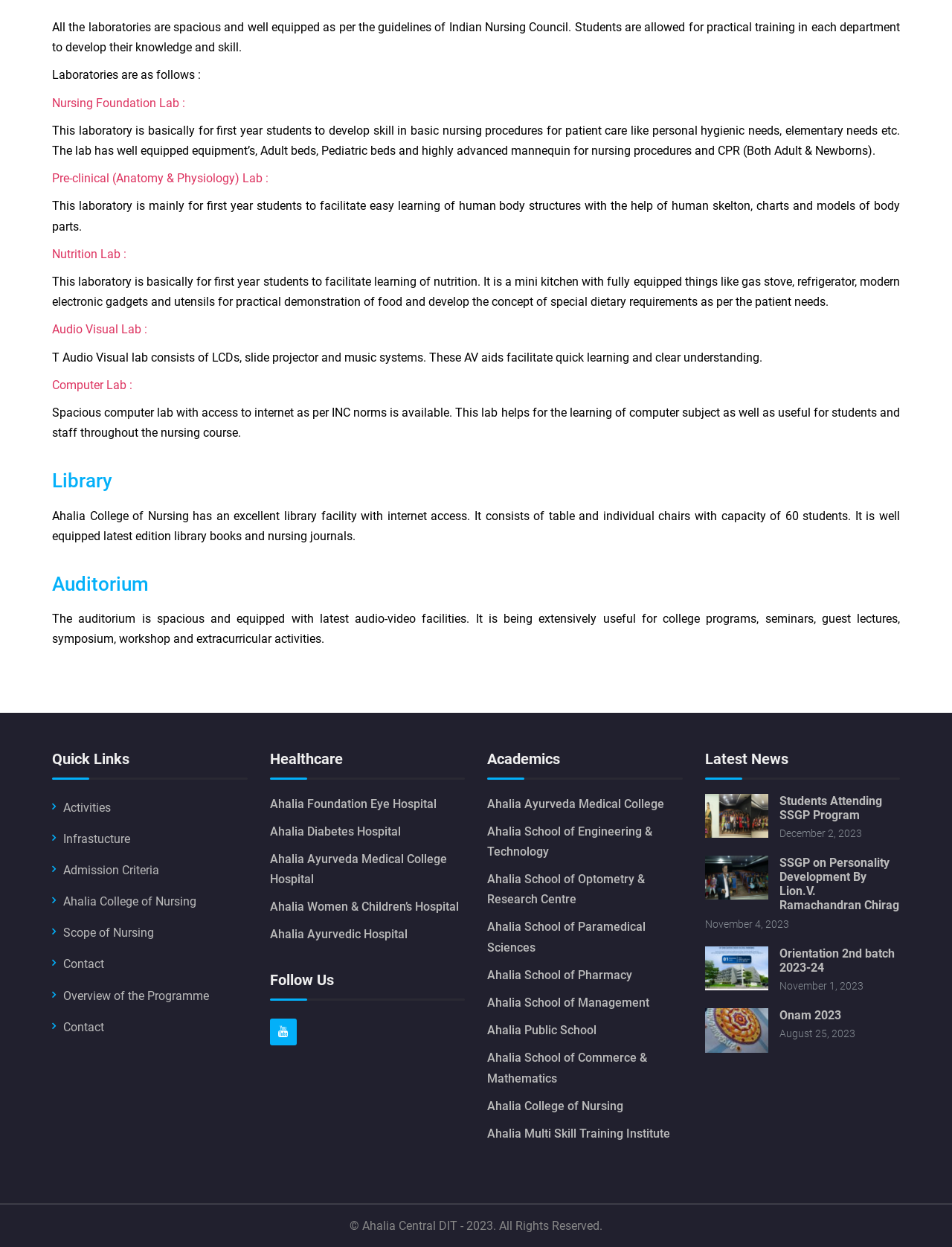Determine the bounding box of the UI element mentioned here: "Ahalia Ayurveda Medical College Hospital". The coordinates must be in the format [left, top, right, bottom] with values ranging from 0 to 1.

[0.283, 0.683, 0.469, 0.711]